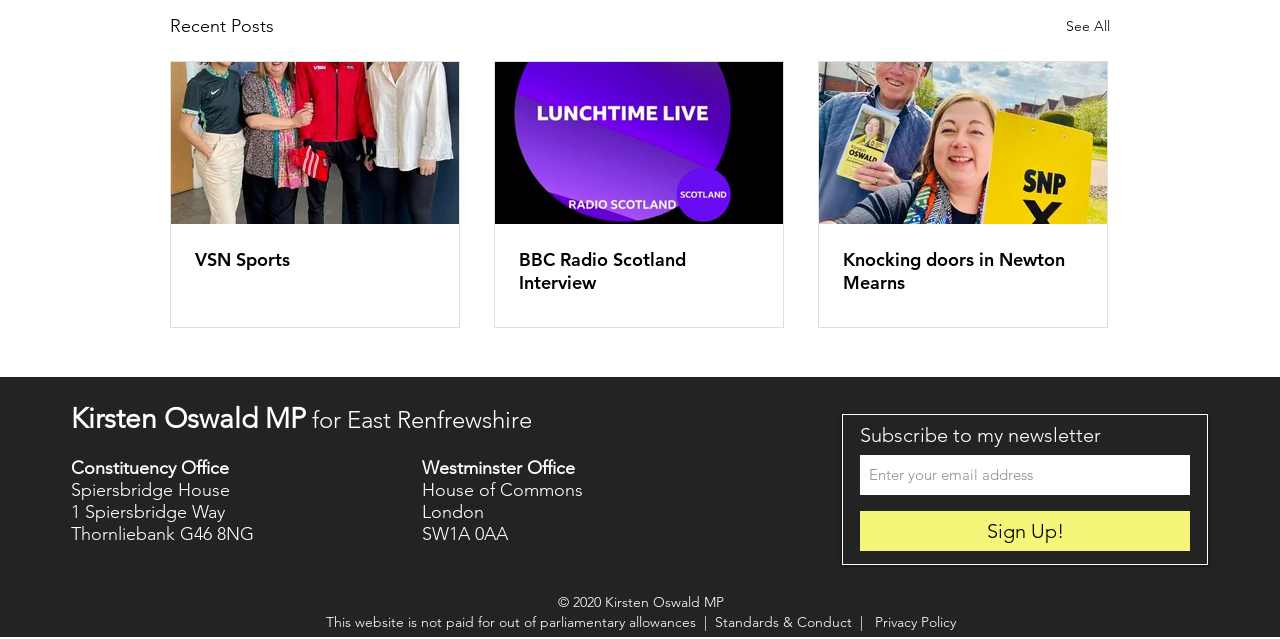How many offices are listed?
Deliver a detailed and extensive answer to the question.

I identified the text elements that describe the offices and found two offices: Constituency Office and Westminster Office, which are described by the StaticText elements [186] and [195], respectively.